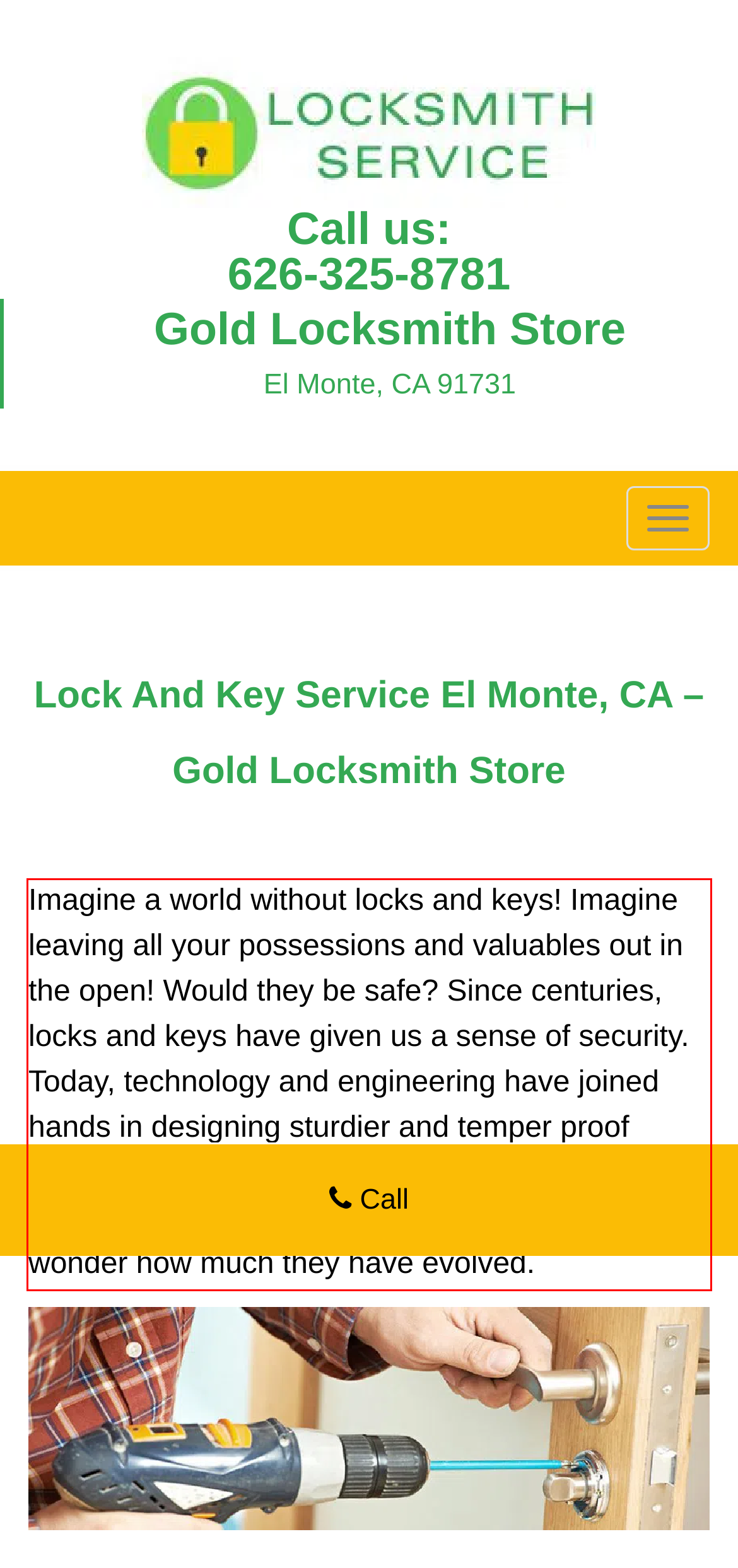Please recognize and transcribe the text located inside the red bounding box in the webpage image.

Imagine a world without locks and keys! Imagine leaving all your possessions and valuables out in the open! Would they be safe? Since centuries, locks and keys have given us a sense of security. Today, technology and engineering have joined hands in designing sturdier and temper proof locks. It’s amazing to compare the simple locks of yesteryears with technological marvel of today and wonder how much they have evolved.